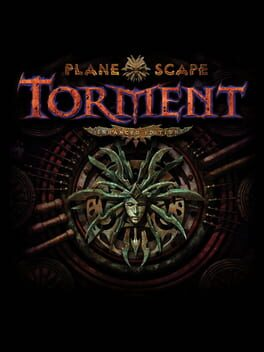Describe the image with as much detail as possible.

The image features the key art for "Planescape: Torment: Enhanced Edition," a remastered version of the classic role-playing game originally released in 1999. The artwork prominently showcases a detailed emblem with a face entwined by serpents, symbolizing the game's intricate narrative and otherworldly themes. The title "TORMENT" is emblazoned in bold, striking typography, complemented by the game's subtitle, "PLANESCAPE," highlighting its unique setting within the Dungeons & Dragons universe. This enhanced edition offers players a modernized experience of the game’s rich story and memorable characters, set against a backdrop of complex moral choices and deep philosophical questions.